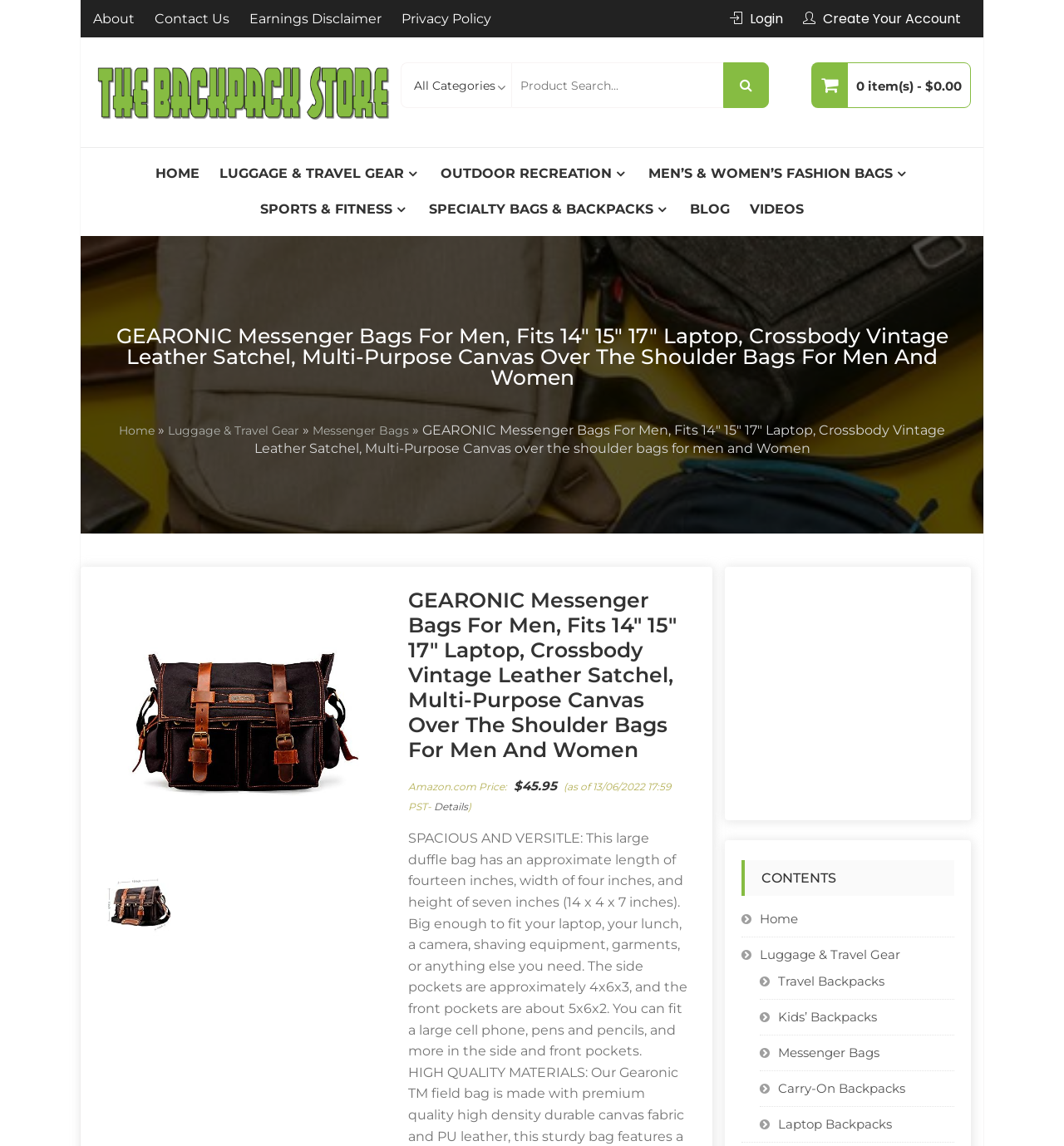Based on the image, give a detailed response to the question: What is the name of the online store?

I found the answer by looking at the heading element with the text 'The Backpack Store' and also the link with the same text, which suggests that it is the name of the online store.